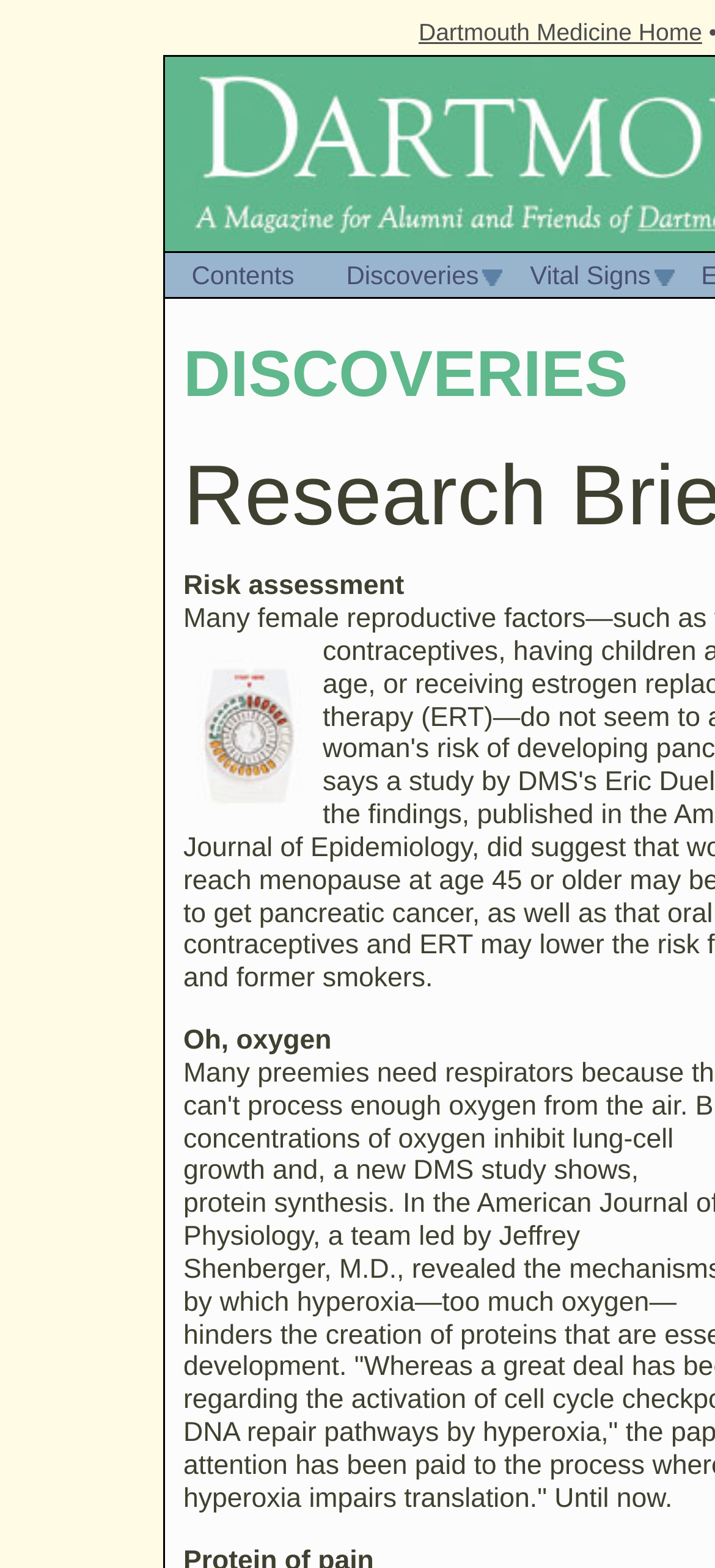Answer briefly with one word or phrase:
What is the title of the section below the links?

DISCOVERIES